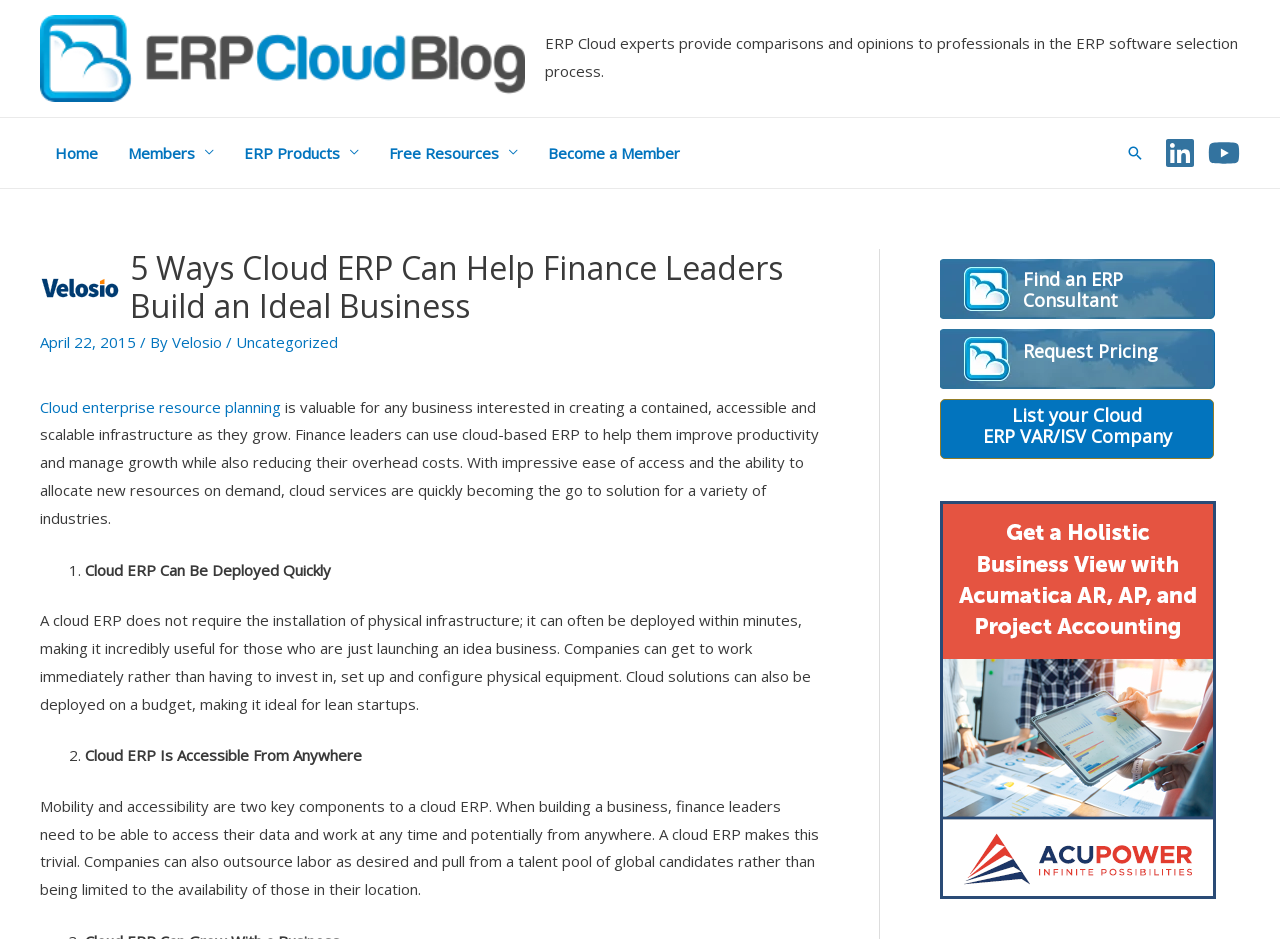Provide the bounding box coordinates for the UI element that is described as: "Find an ERP Consultant".

[0.734, 0.275, 0.968, 0.339]